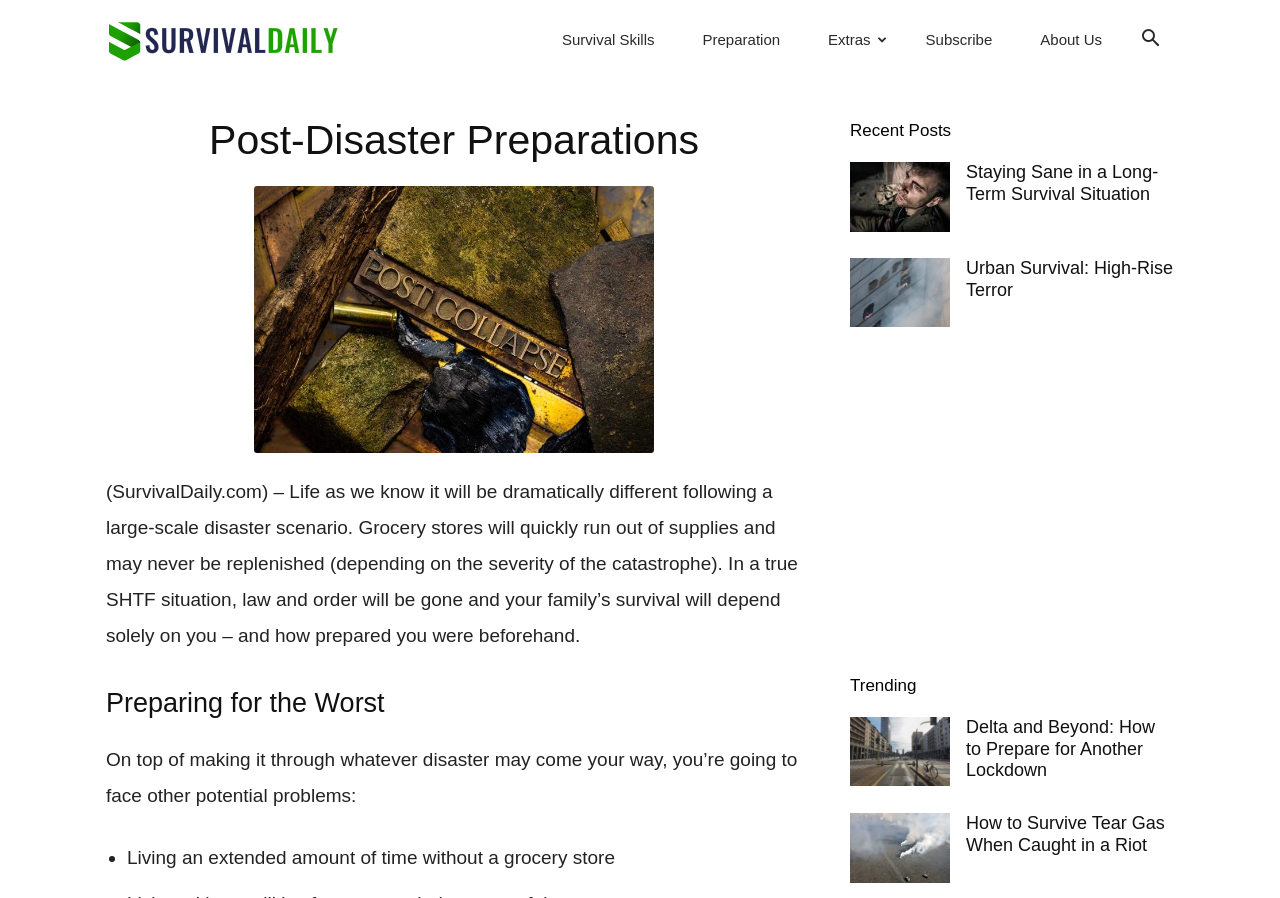Please identify the bounding box coordinates of the element's region that I should click in order to complete the following instruction: "View the article Staying Sane in a Long-Term Survival Situation". The bounding box coordinates consist of four float numbers between 0 and 1, i.e., [left, top, right, bottom].

[0.664, 0.18, 0.742, 0.258]